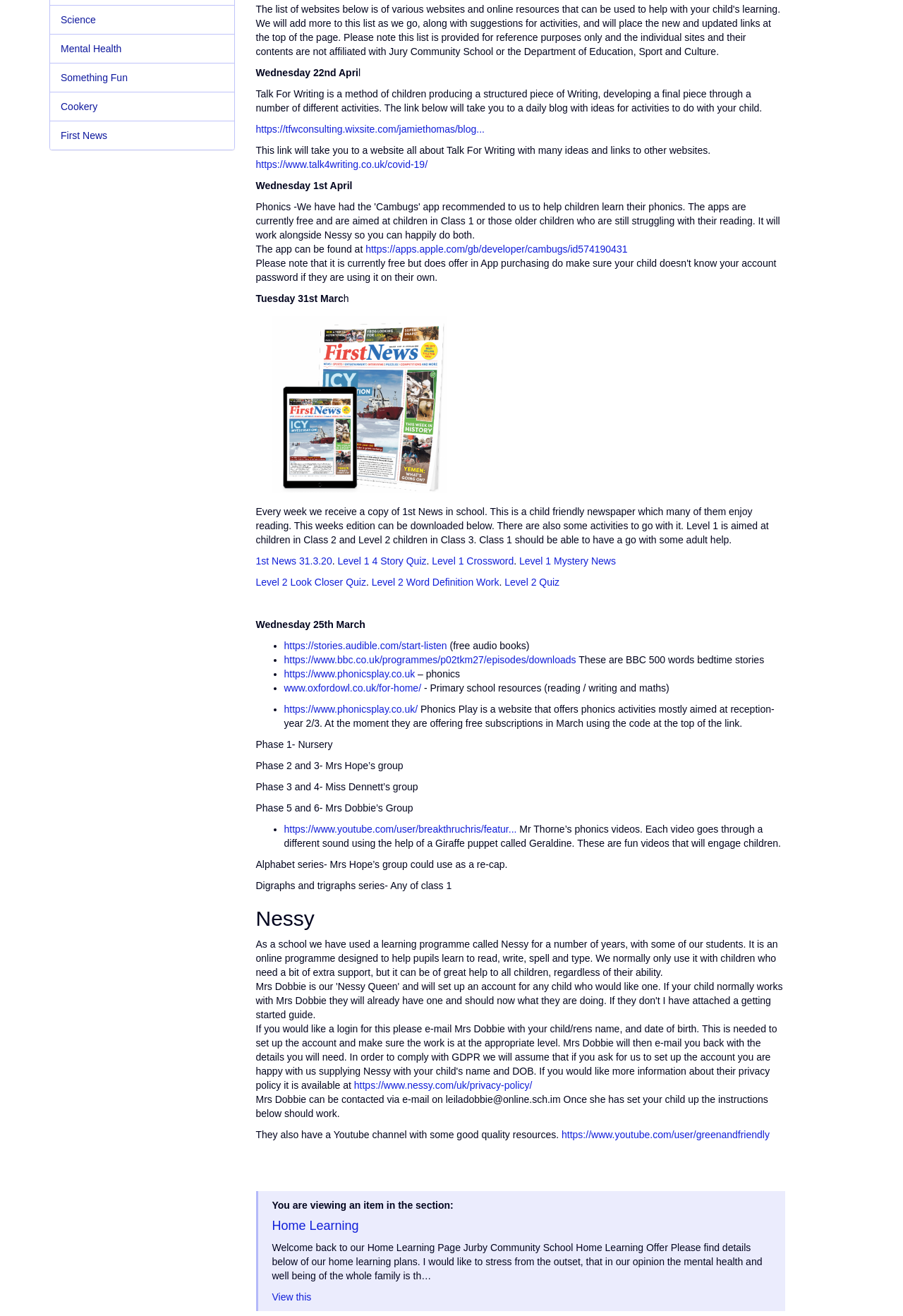Determine the bounding box for the HTML element described here: "Mental Health". The coordinates should be given as [left, top, right, bottom] with each number being a float between 0 and 1.

[0.055, 0.026, 0.259, 0.048]